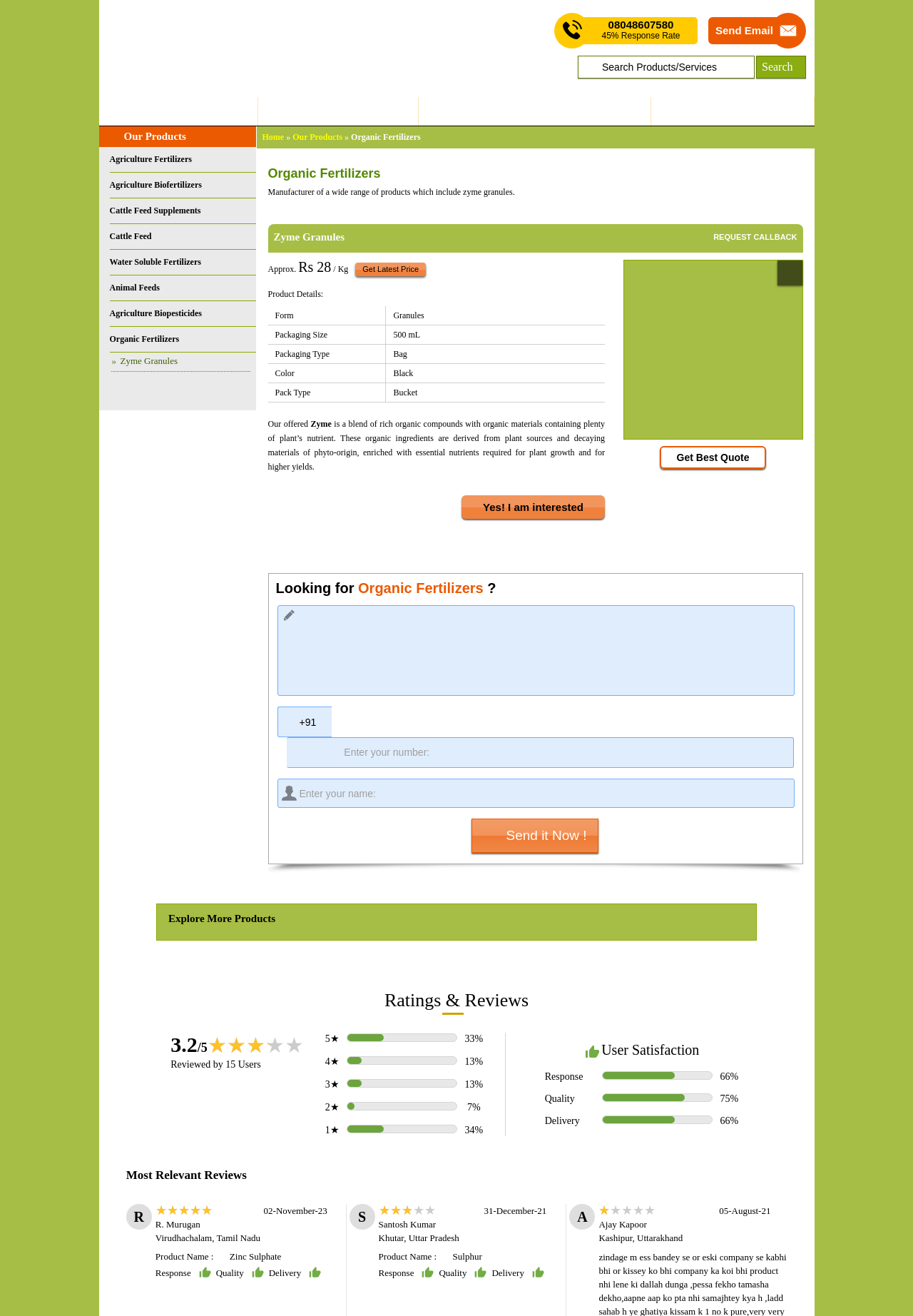Given the content of the image, can you provide a detailed answer to the question?
What is the product being described?

The product being described is obtained from the heading 'Zyme Granules' and the text 'Manufacturer of a wide range of products which include zyme granules.' which indicates that the webpage is describing the product Zyme Granules.